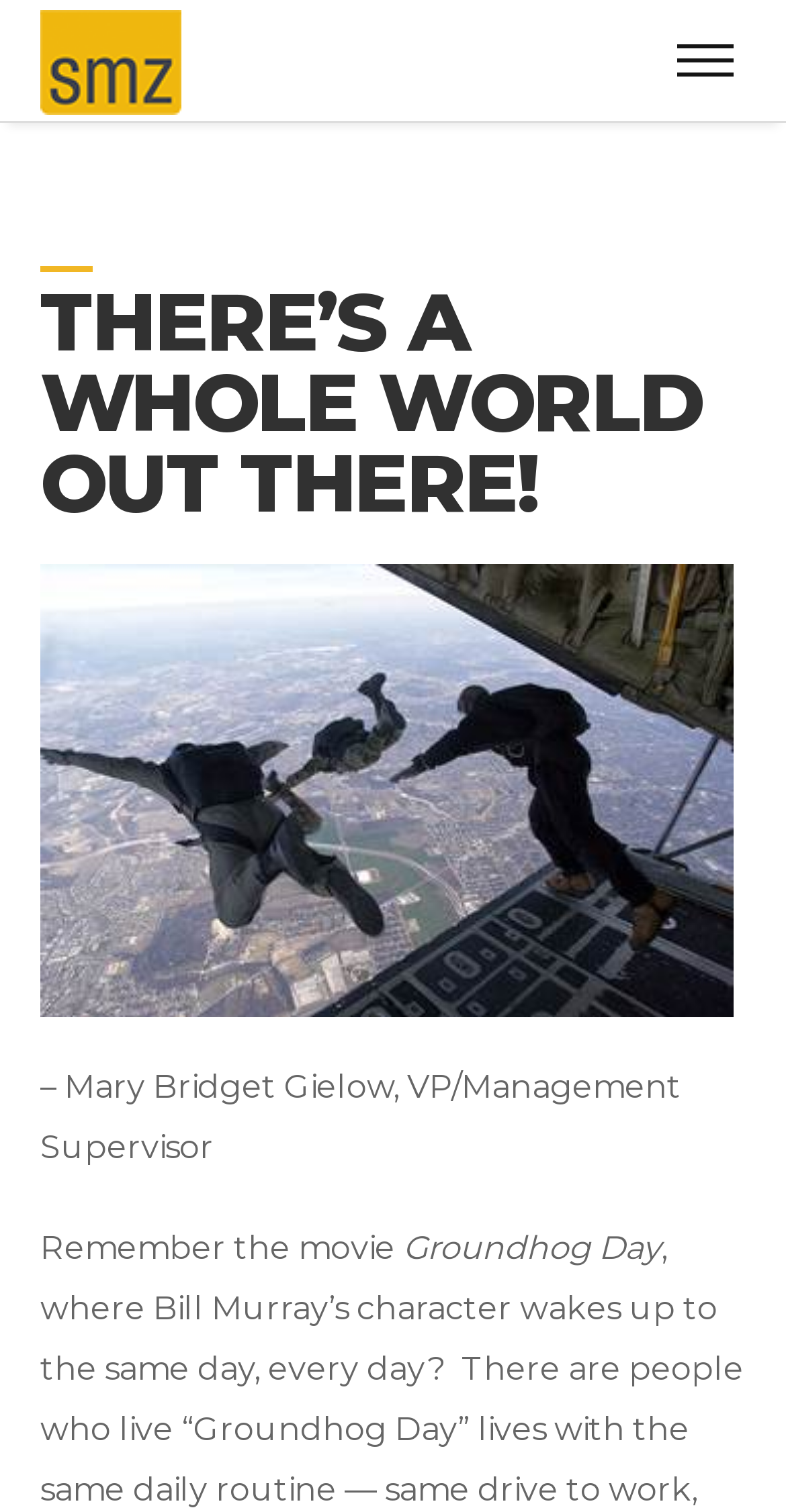How many images are on the webpage?
Answer with a single word or phrase by referring to the visual content.

2